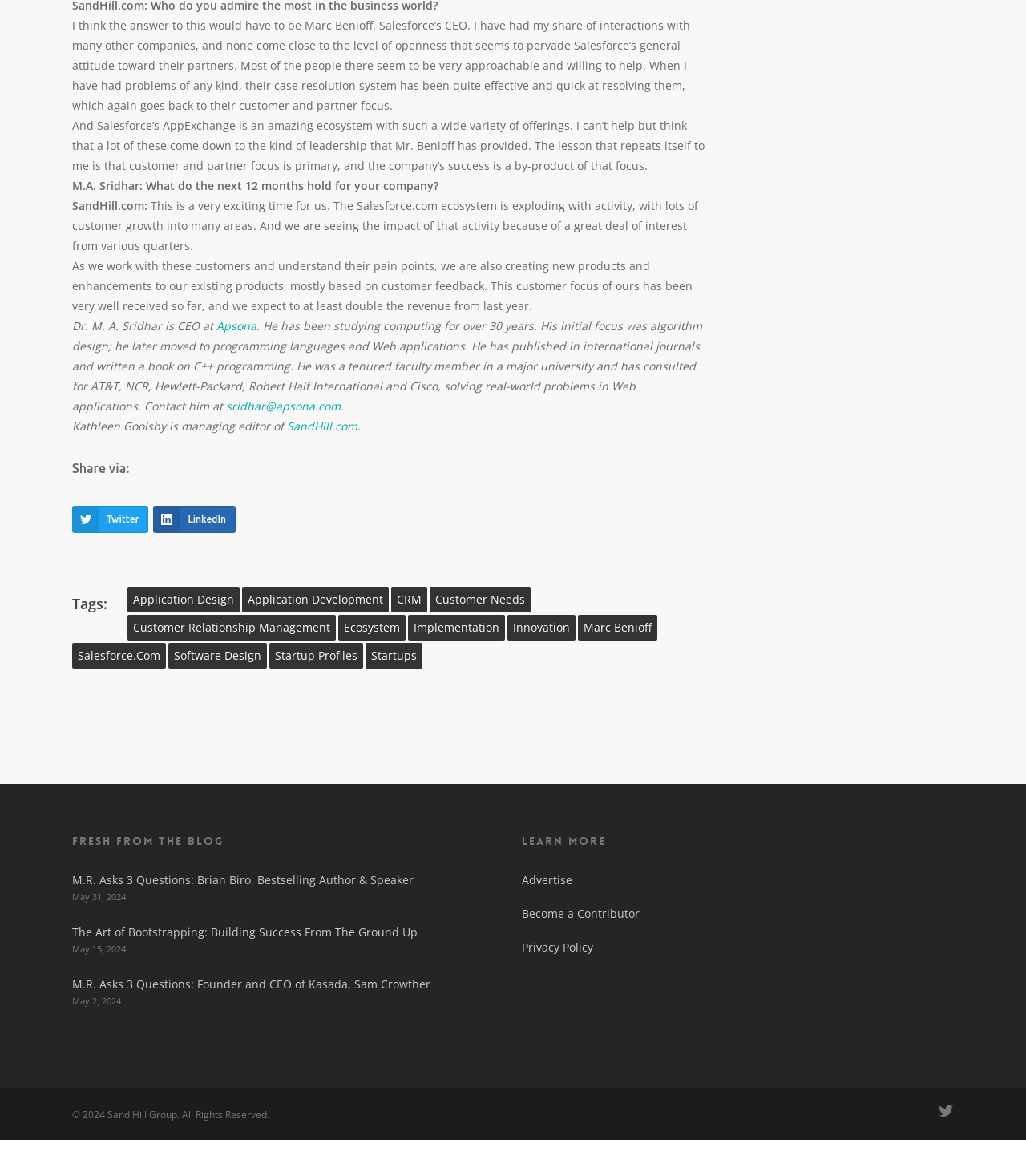Respond to the following query with just one word or a short phrase: 
Who is the managing editor of SandHill.com?

Kathleen Goolsby